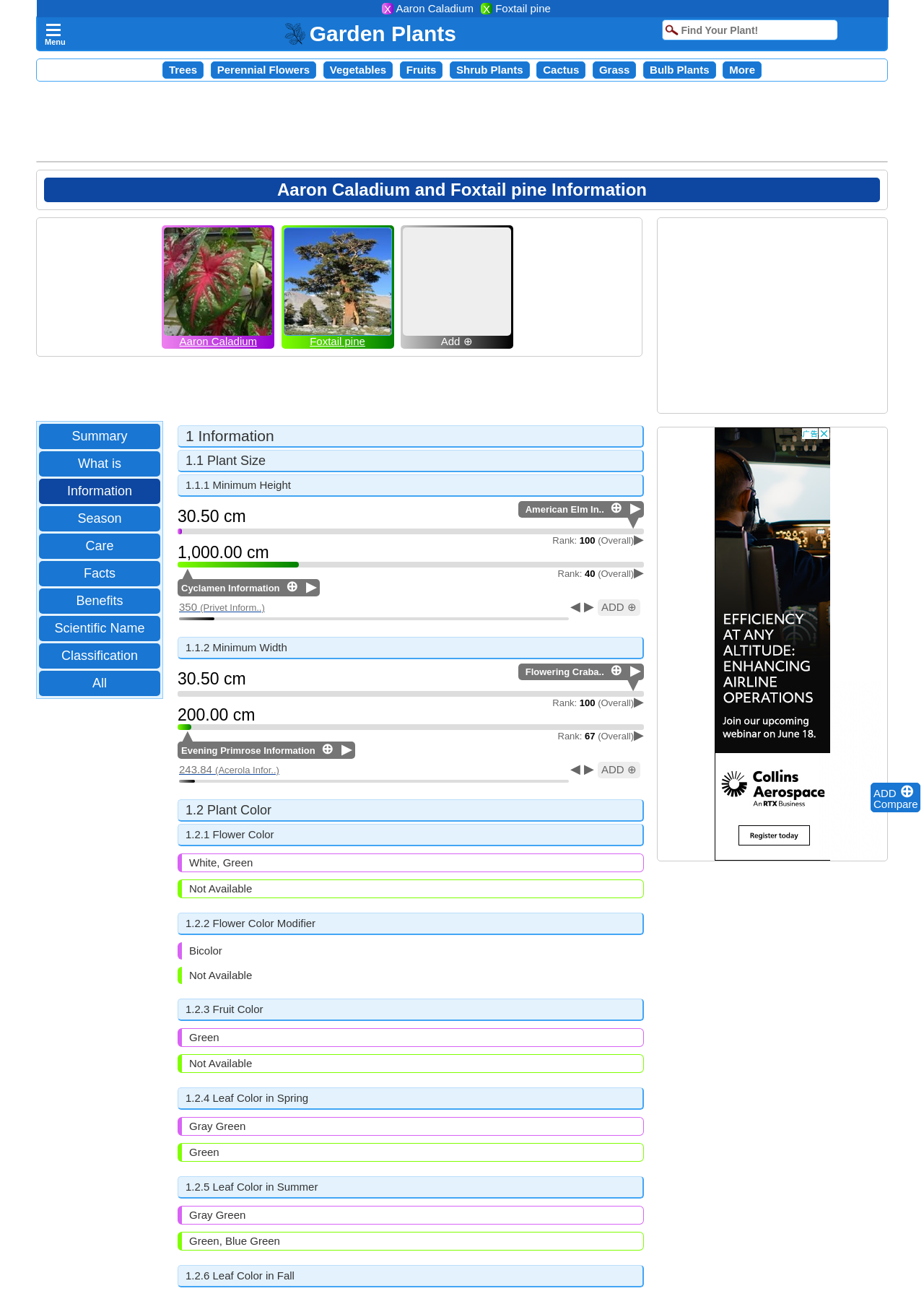Locate the bounding box coordinates of the area that needs to be clicked to fulfill the following instruction: "Search for a plant". The coordinates should be in the format of four float numbers between 0 and 1, namely [left, top, right, bottom].

[0.717, 0.015, 0.906, 0.031]